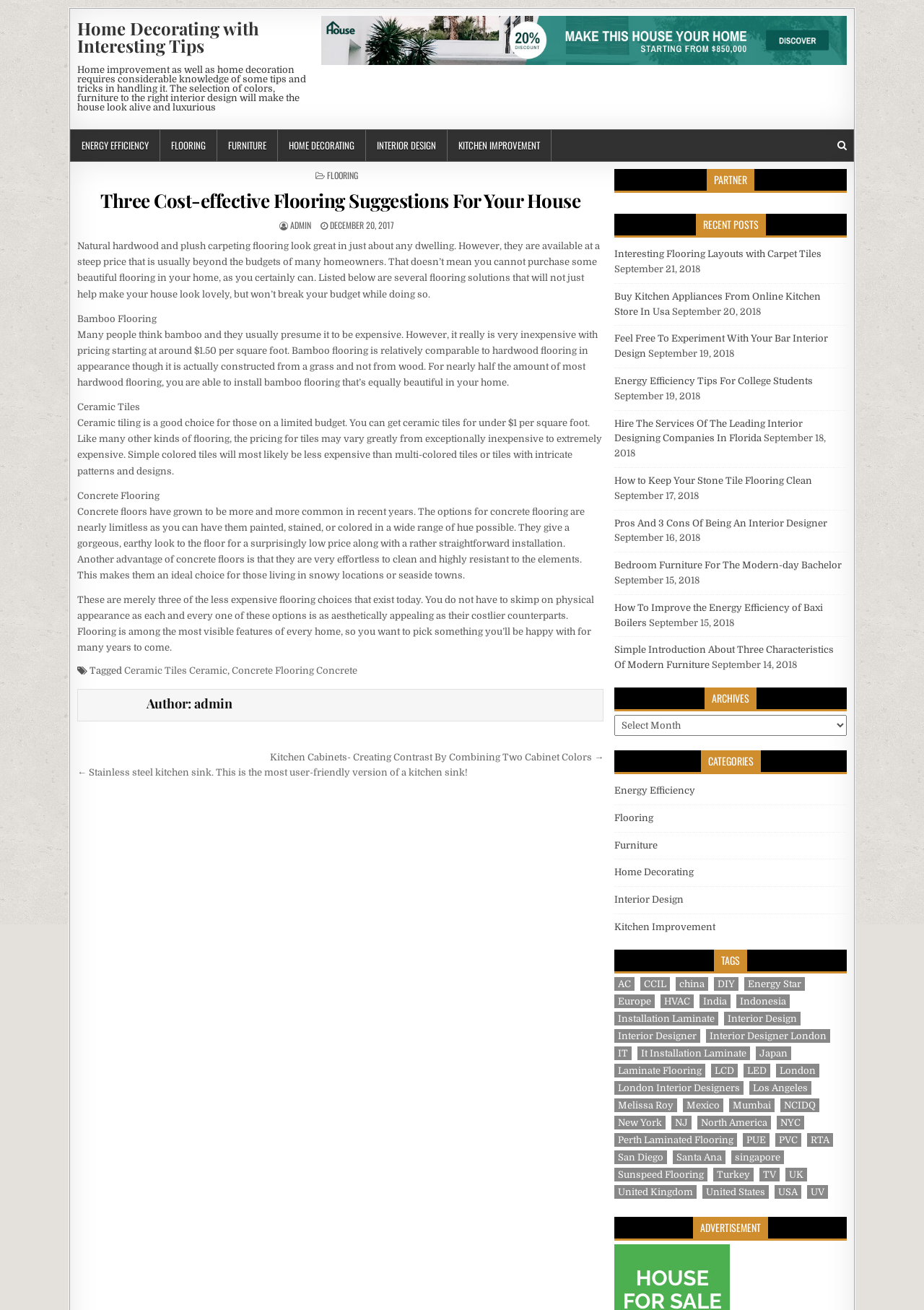Pinpoint the bounding box coordinates of the clickable element to carry out the following instruction: "Chat with us on Discord."

None